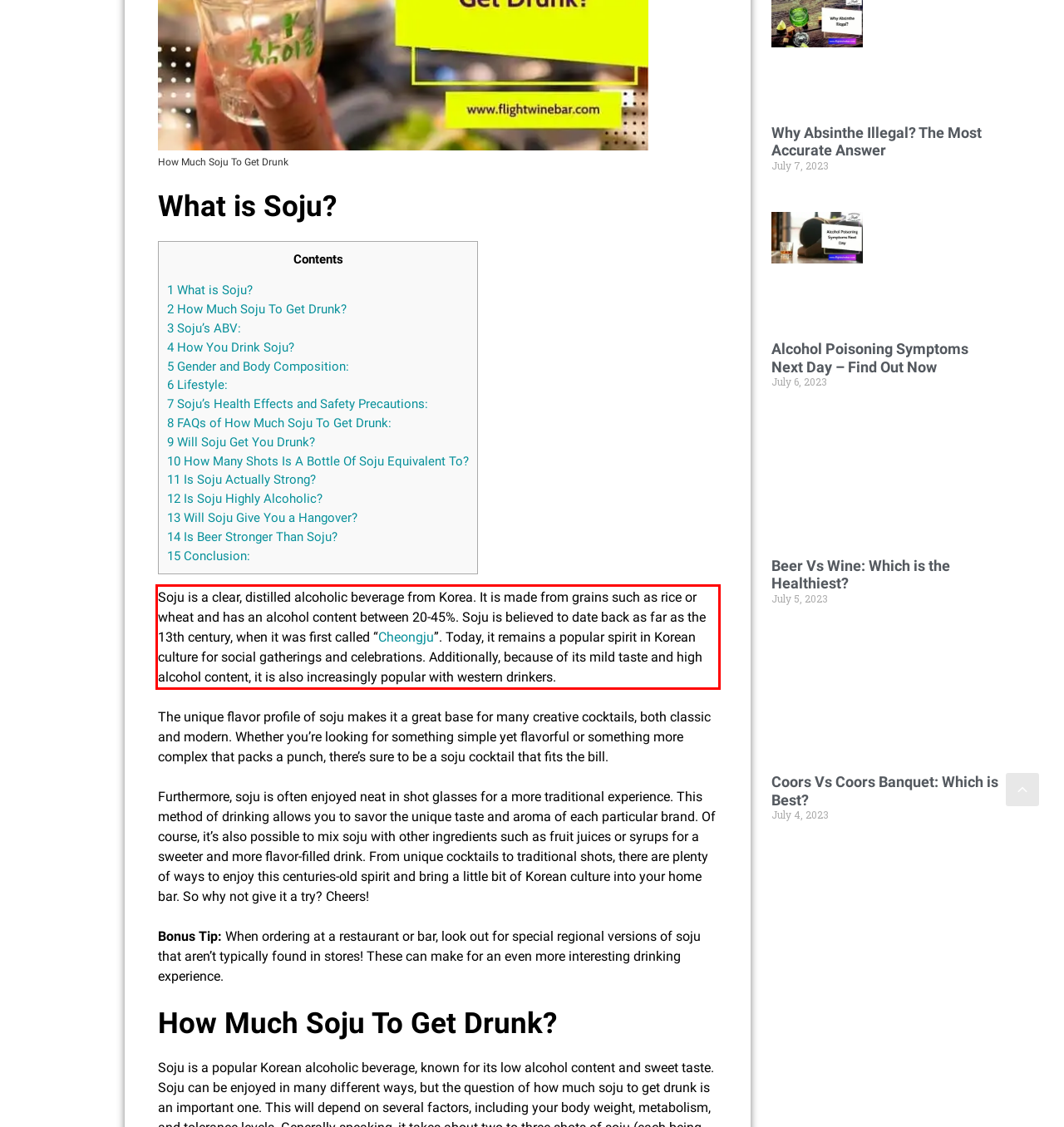Please perform OCR on the text within the red rectangle in the webpage screenshot and return the text content.

Soju is a clear, distilled alcoholic beverage from Korea. It is made from grains such as rice or wheat and has an alcohol content between 20-45%. Soju is believed to date back as far as the 13th century, when it was first called “Cheongju”. Today, it remains a popular spirit in Korean culture for social gatherings and celebrations. Additionally, because of its mild taste and high alcohol content, it is also increasingly popular with western drinkers.